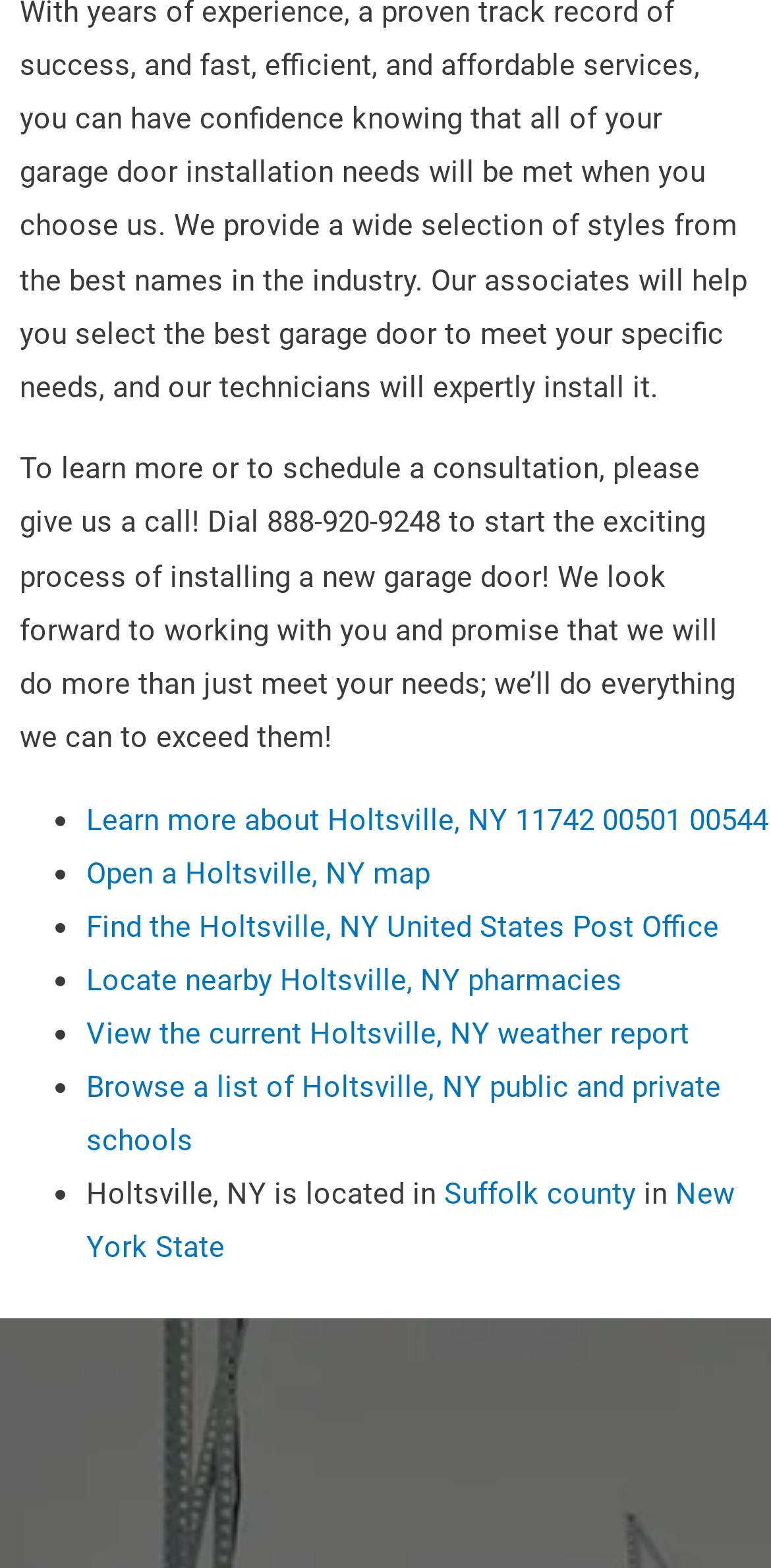Identify the bounding box coordinates of the region that needs to be clicked to carry out this instruction: "Find the Holtsville, NY United States Post Office". Provide these coordinates as four float numbers ranging from 0 to 1, i.e., [left, top, right, bottom].

[0.112, 0.579, 0.933, 0.602]